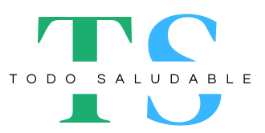Please answer the following question using a single word or phrase: What font style is used for the brand name?

sans-serif